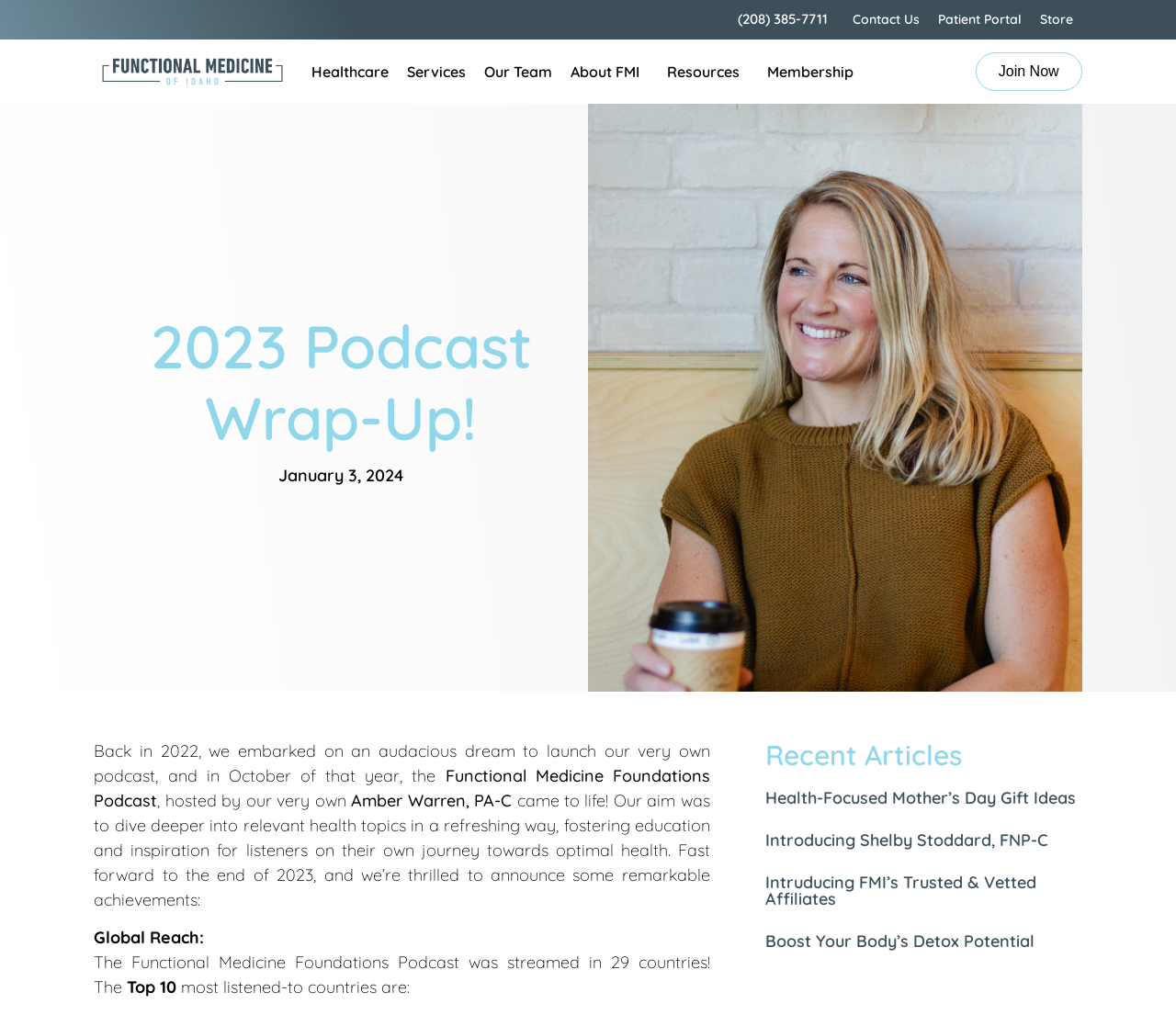Find the bounding box coordinates of the element I should click to carry out the following instruction: "Visit the Patient Portal".

[0.79, 0.0, 0.876, 0.039]